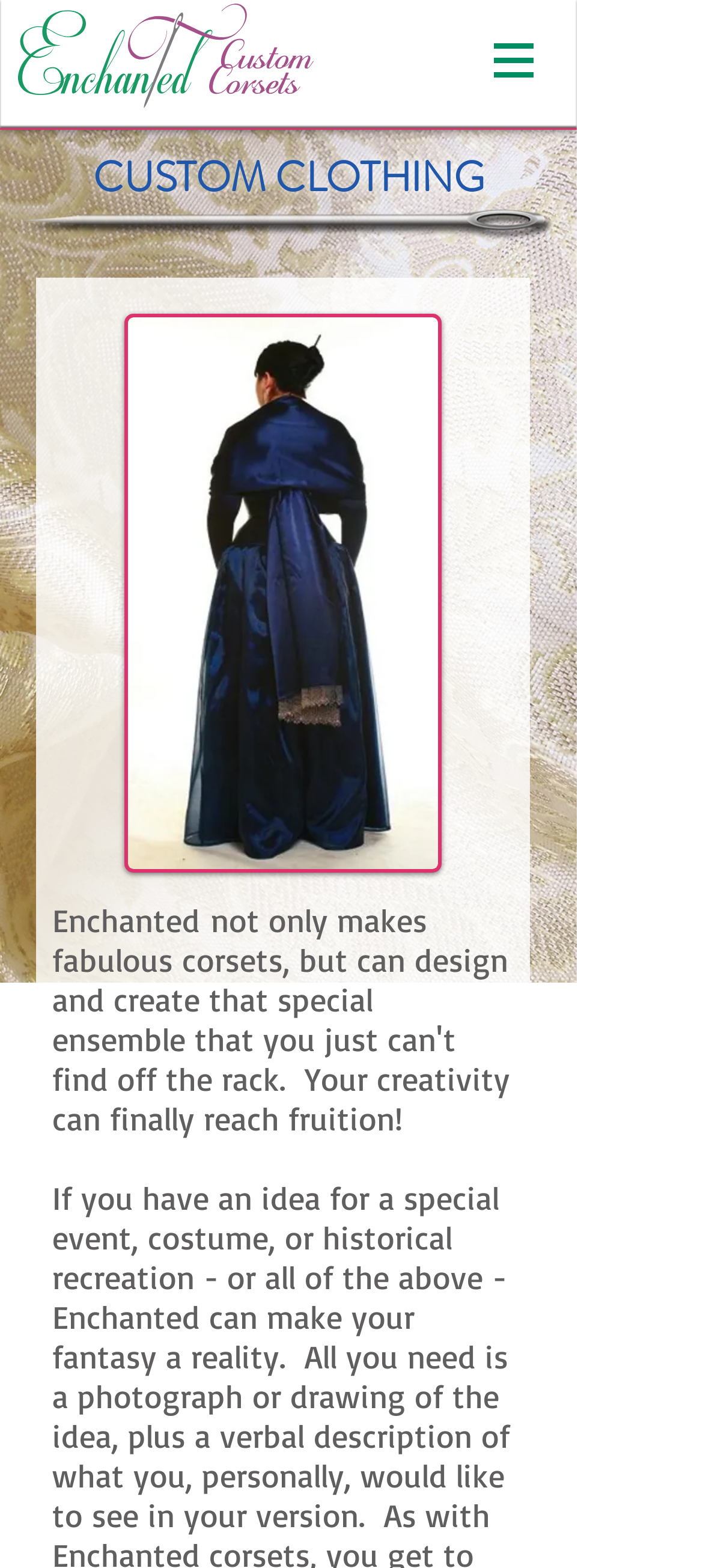What type of occasion is the blue silk dress ensemble for?
Please provide a comprehensive and detailed answer to the question.

The blue silk dress ensemble is for a prom, as indicated by the text 'Custom Prom Dress ensemble of blue silk with matching corset, skirt, and beaded wrap'.